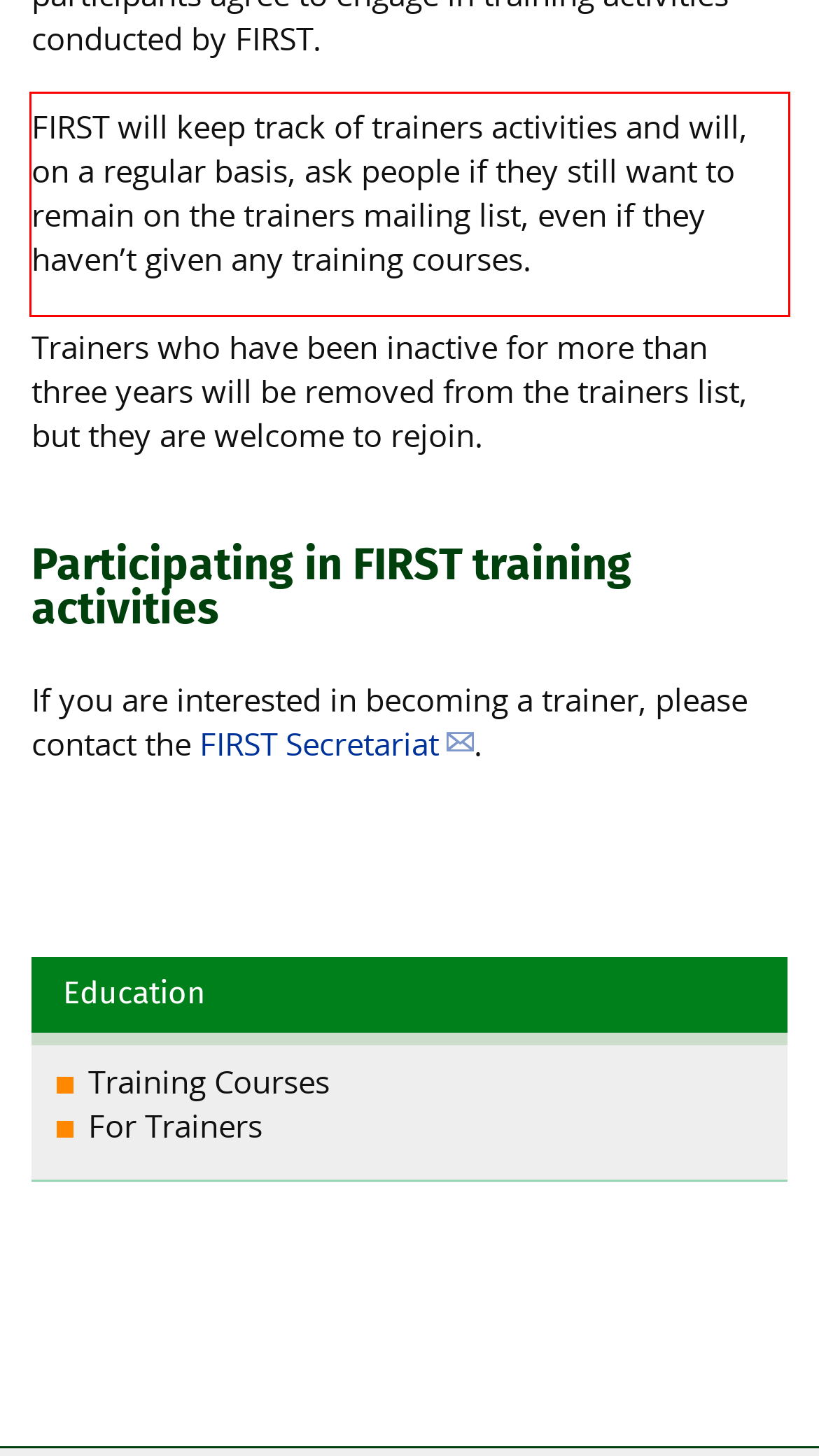Given a screenshot of a webpage containing a red bounding box, perform OCR on the text within this red bounding box and provide the text content.

FIRST will keep track of trainers activities and will, on a regular basis, ask people if they still want to remain on the trainers mailing list, even if they haven’t given any training courses.